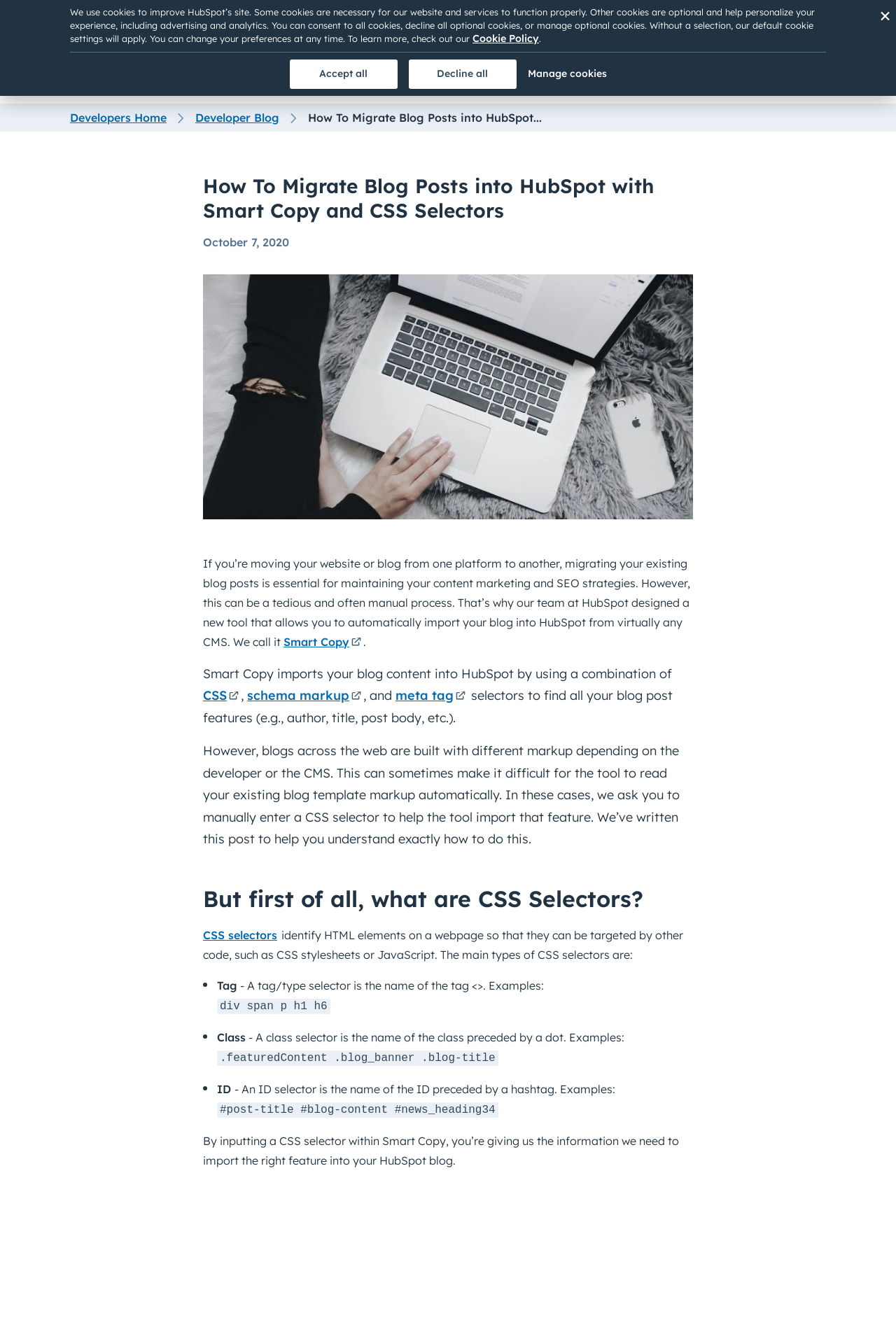Using the element description Developers Home, predict the bounding box coordinates for the UI element. Provide the coordinates in (top-left x, top-left y, bottom-right x, bottom-right y) format with values ranging from 0 to 1.

[0.078, 0.084, 0.186, 0.094]